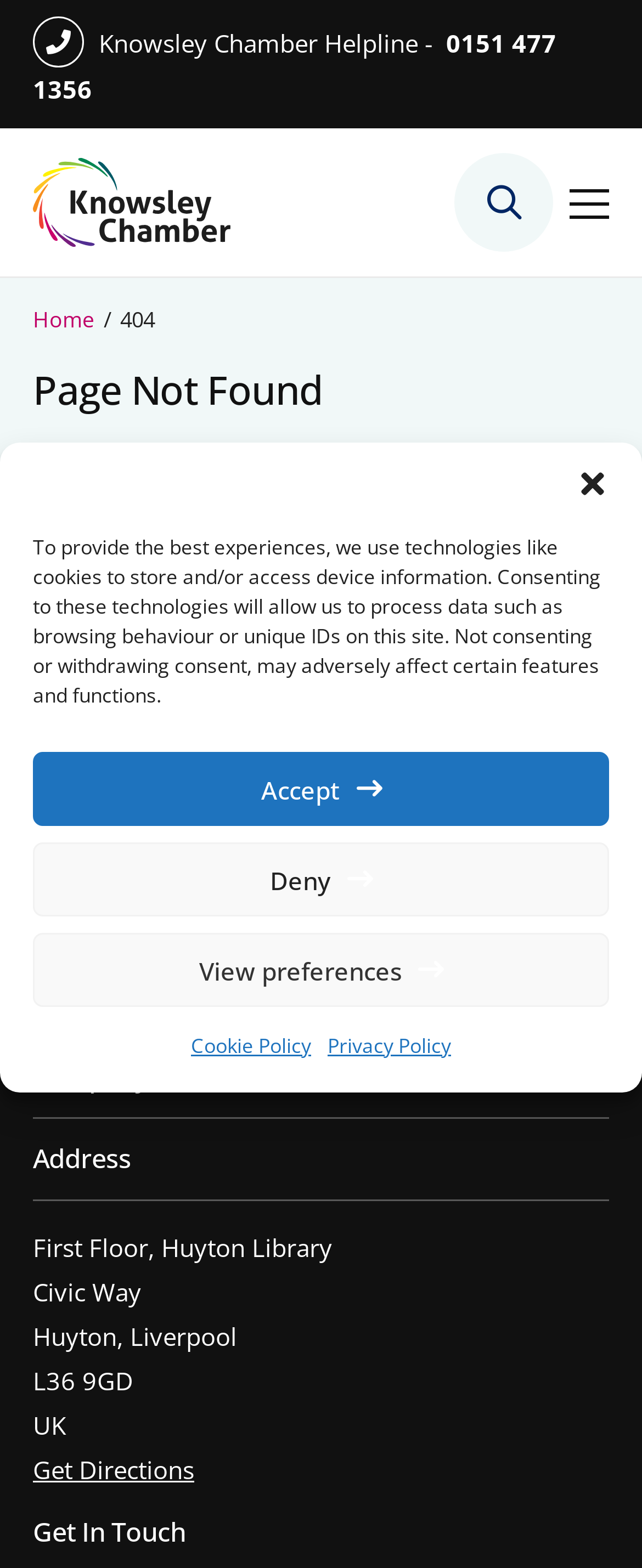Identify the bounding box coordinates of the section to be clicked to complete the task described by the following instruction: "View the Knowsley Chamber homepage". The coordinates should be four float numbers between 0 and 1, formatted as [left, top, right, bottom].

[0.051, 0.1, 0.359, 0.158]